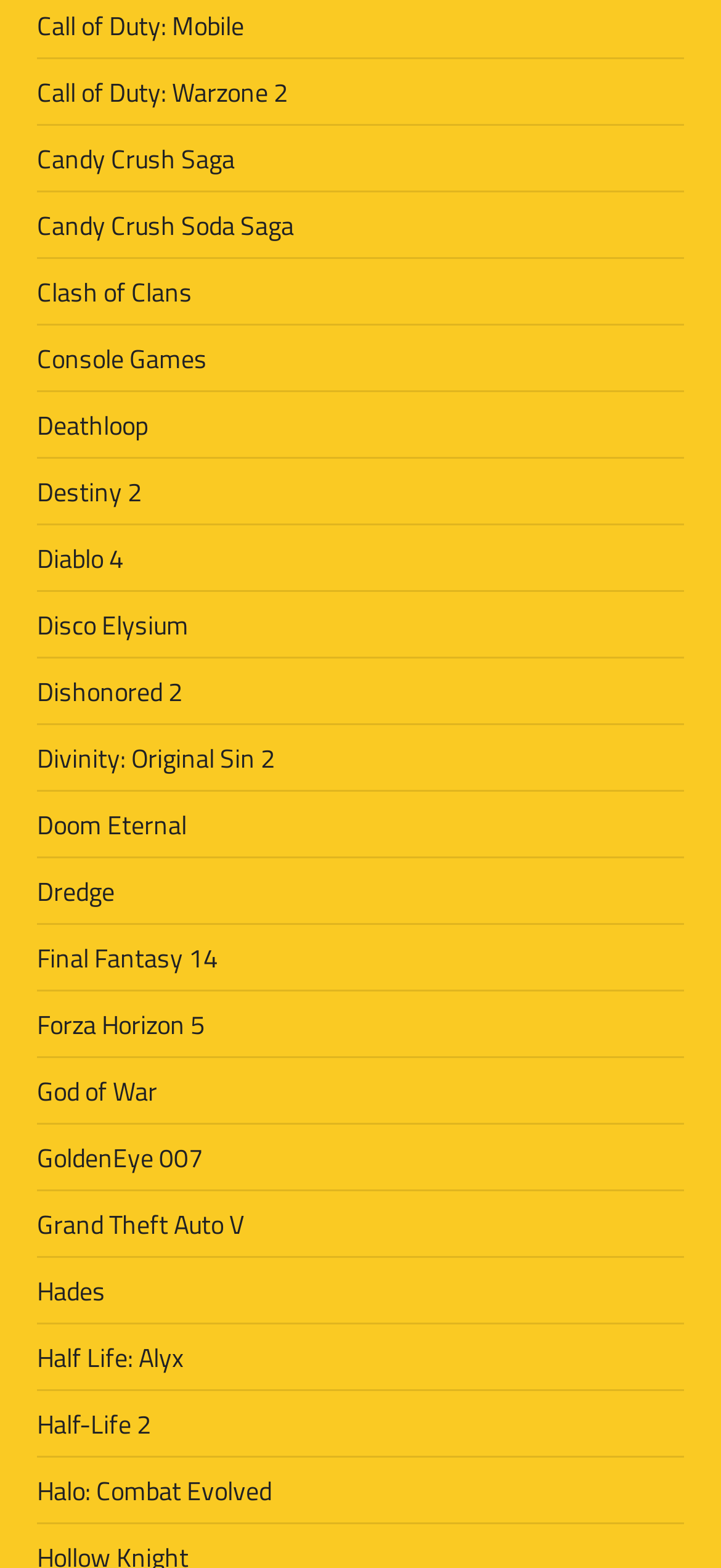Please reply to the following question using a single word or phrase: 
What is the last game listed on this webpage?

Halo: Combat Evolved